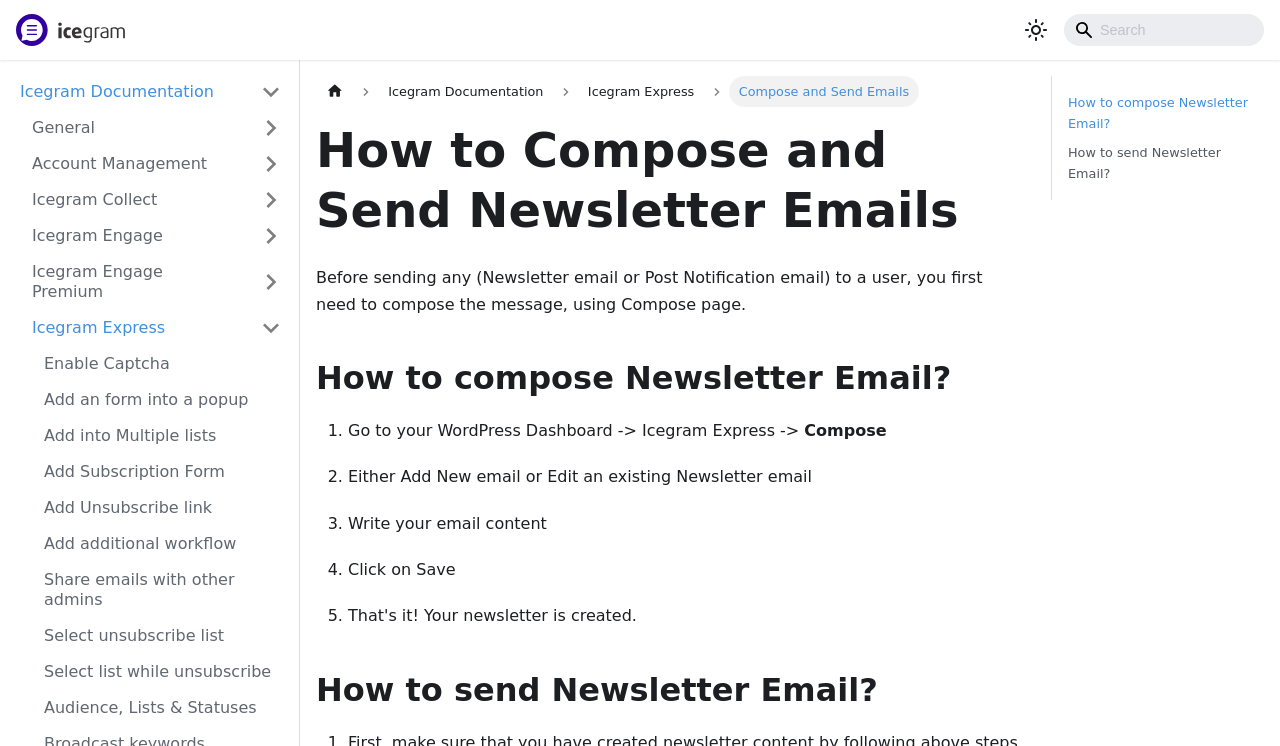Determine the bounding box coordinates for the region that must be clicked to execute the following instruction: "Search".

[0.831, 0.019, 0.988, 0.062]